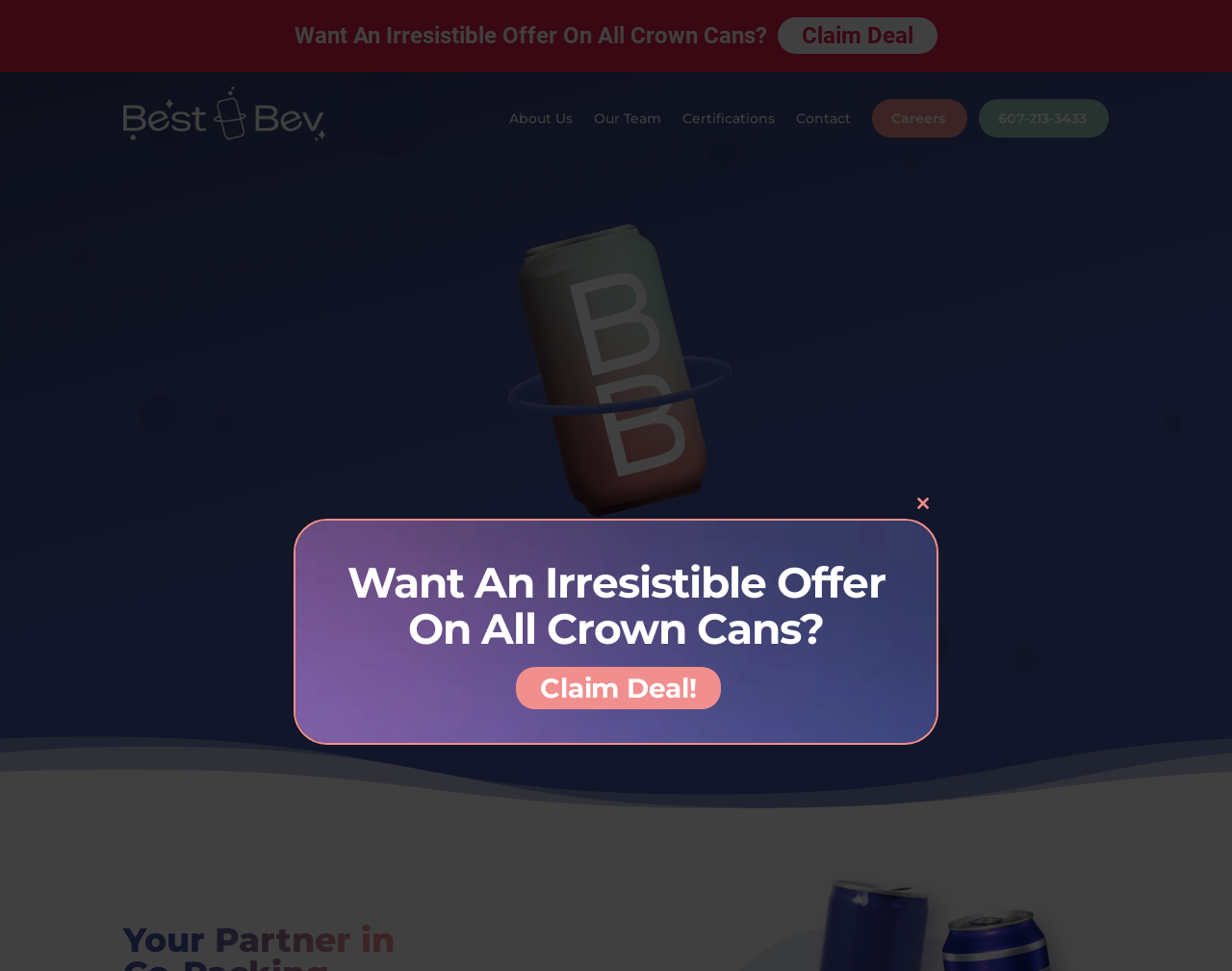What is the purpose of the 'Close this module' button?
Please provide a single word or phrase as the answer based on the screenshot.

Close a module